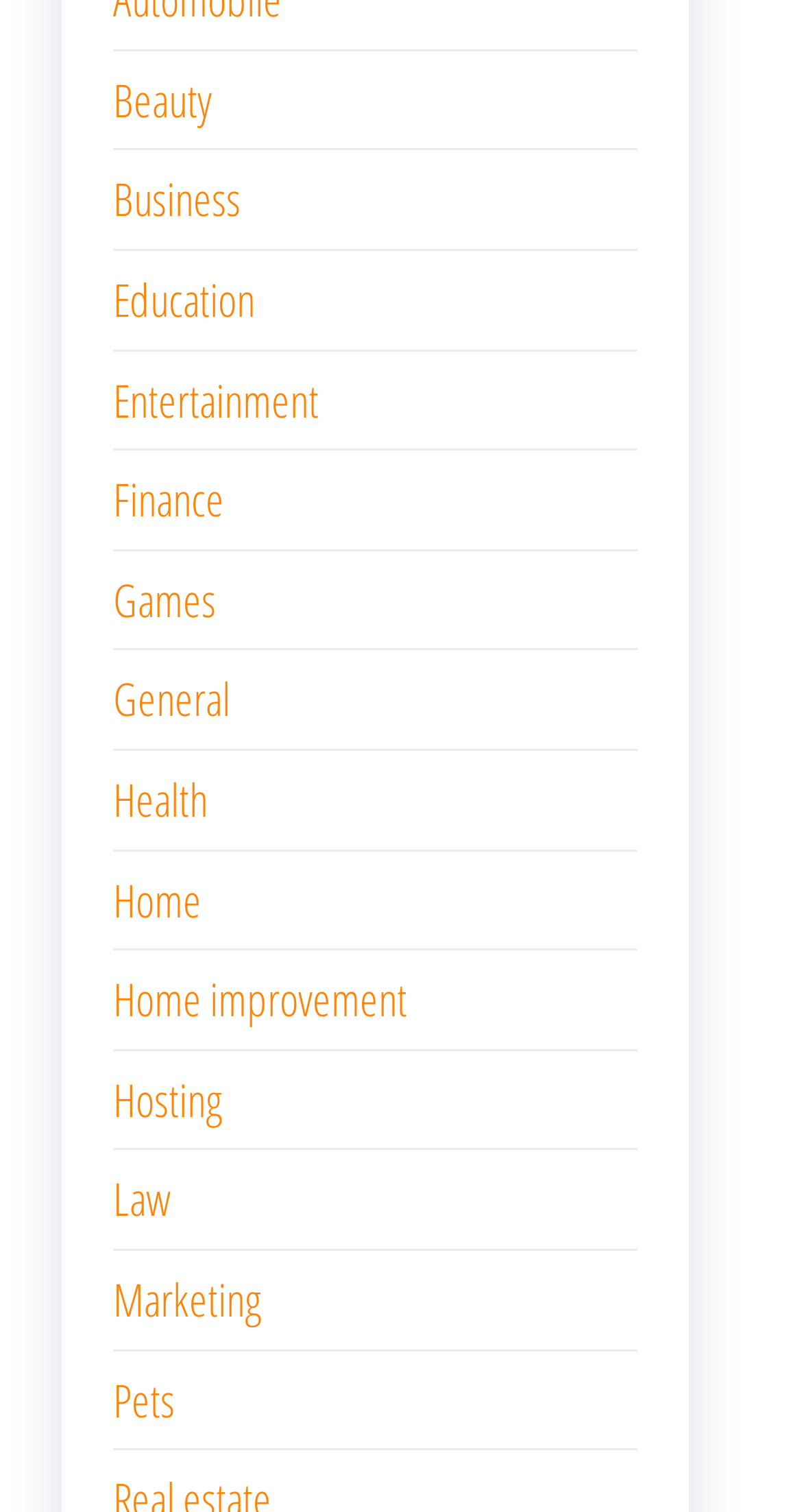Provide the bounding box coordinates for the UI element that is described by this text: "Home improvement". The coordinates should be in the form of four float numbers between 0 and 1: [left, top, right, bottom].

[0.141, 0.64, 0.508, 0.68]